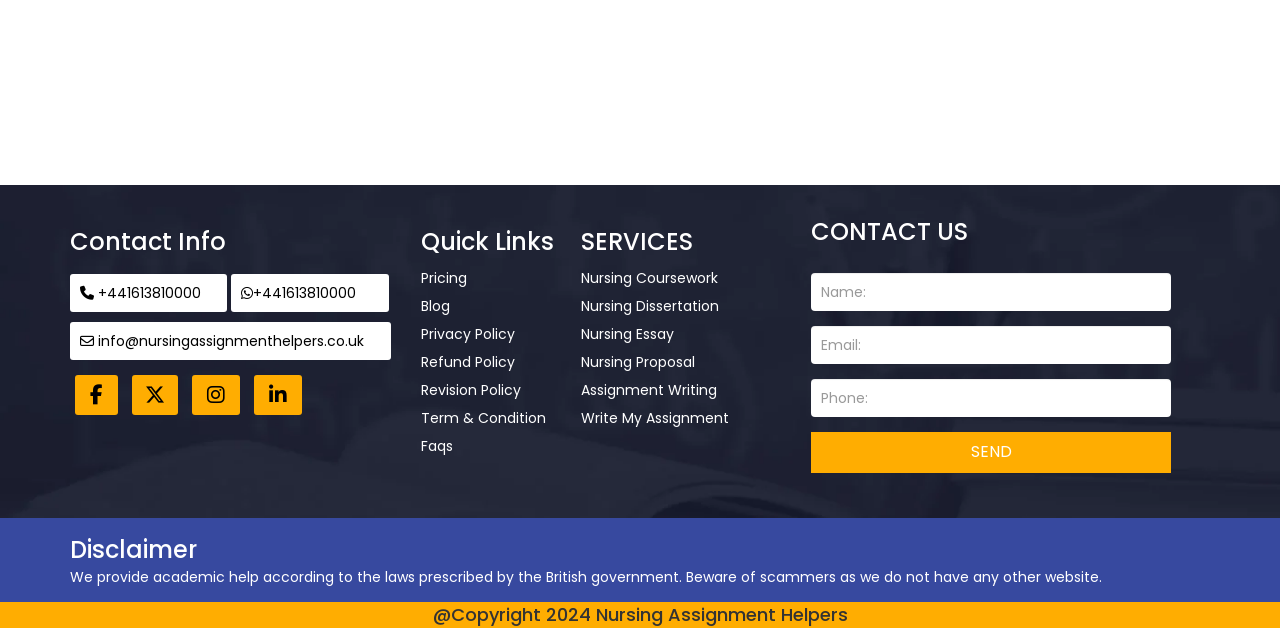Find the bounding box coordinates for the HTML element specified by: "Contact us".

None